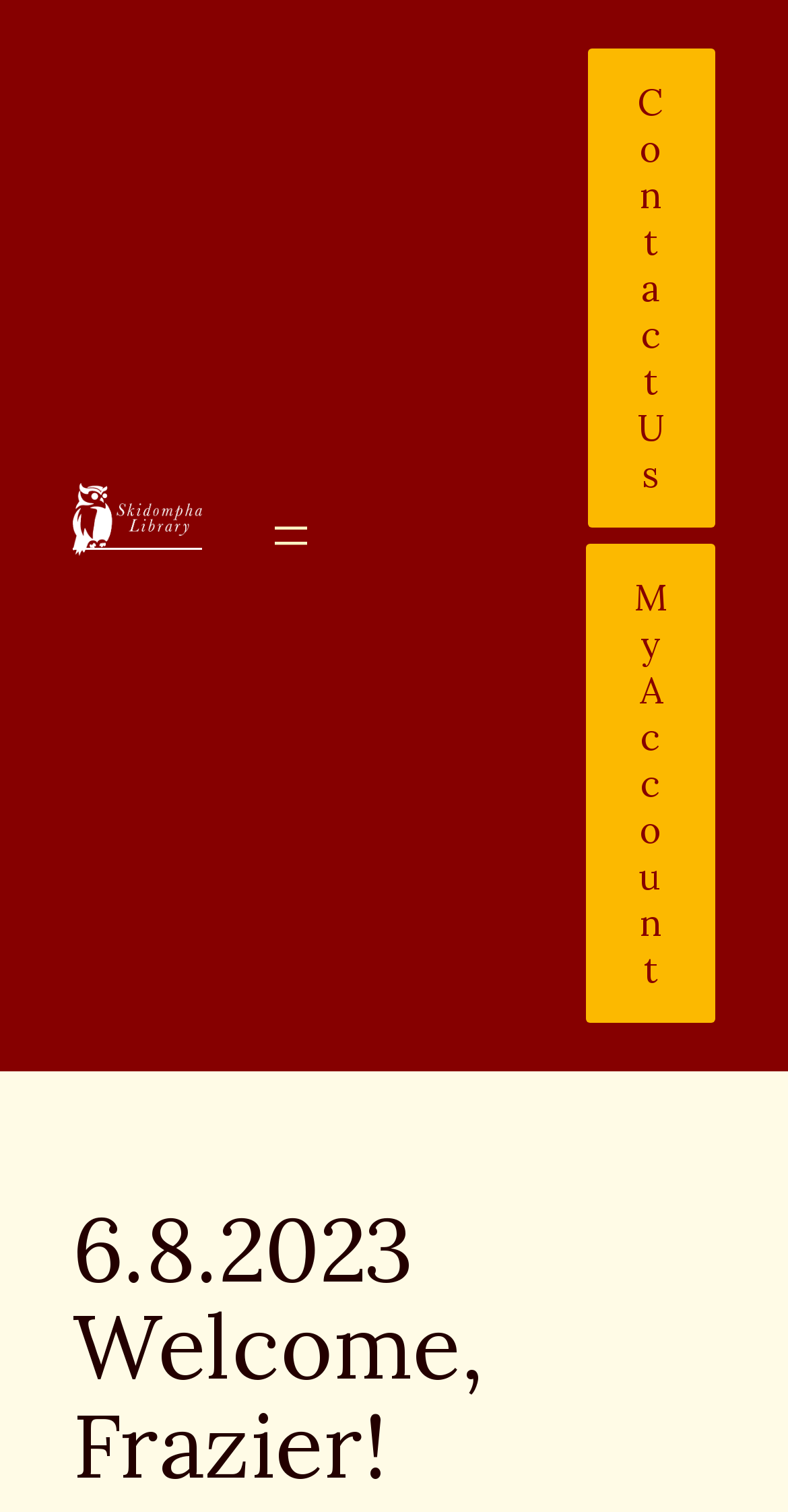Please determine the heading text of this webpage.

6.8.2023 Welcome, Frazier!